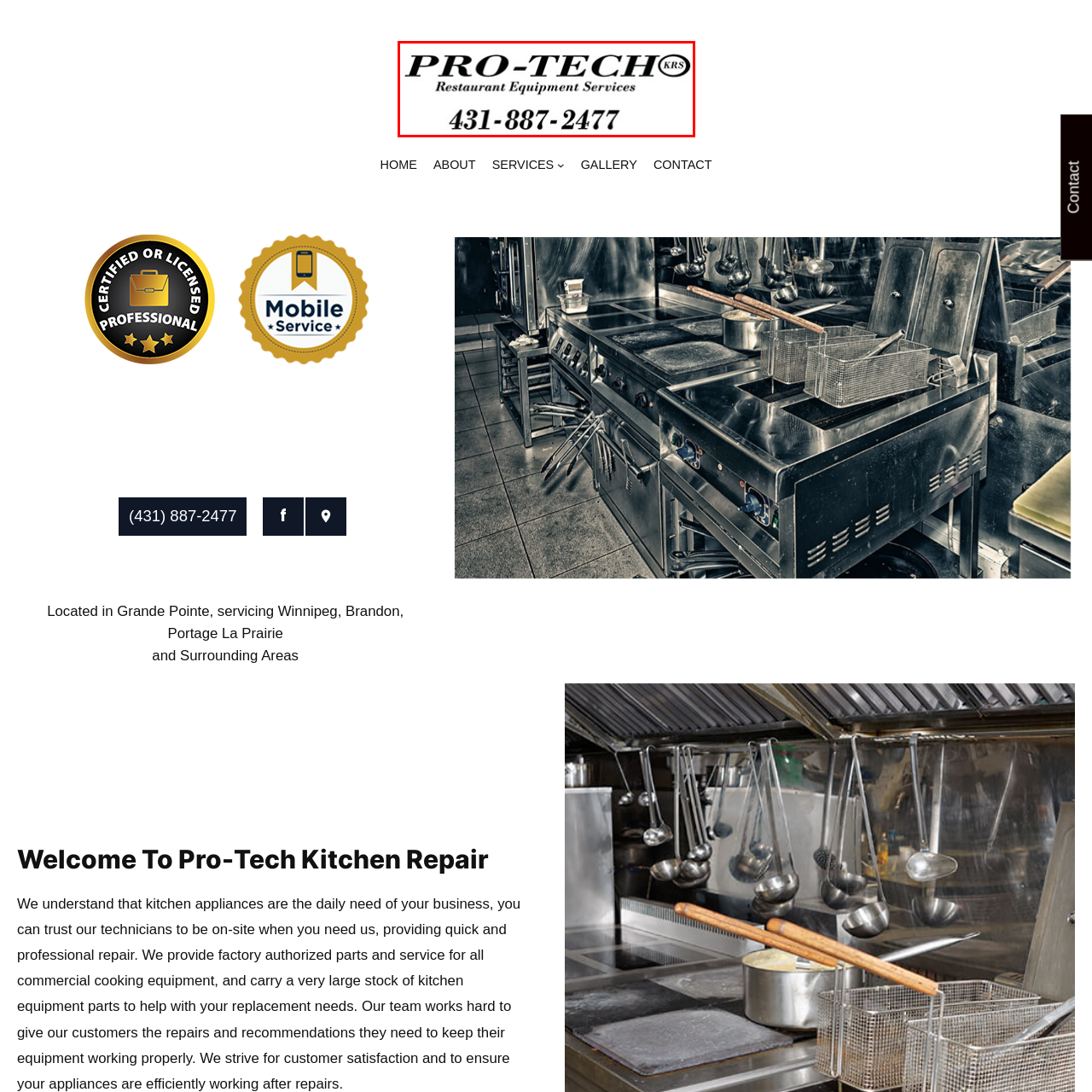Look at the image segment within the red box, What is the brand name? Give a brief response in one word or phrase.

PRO-TECH